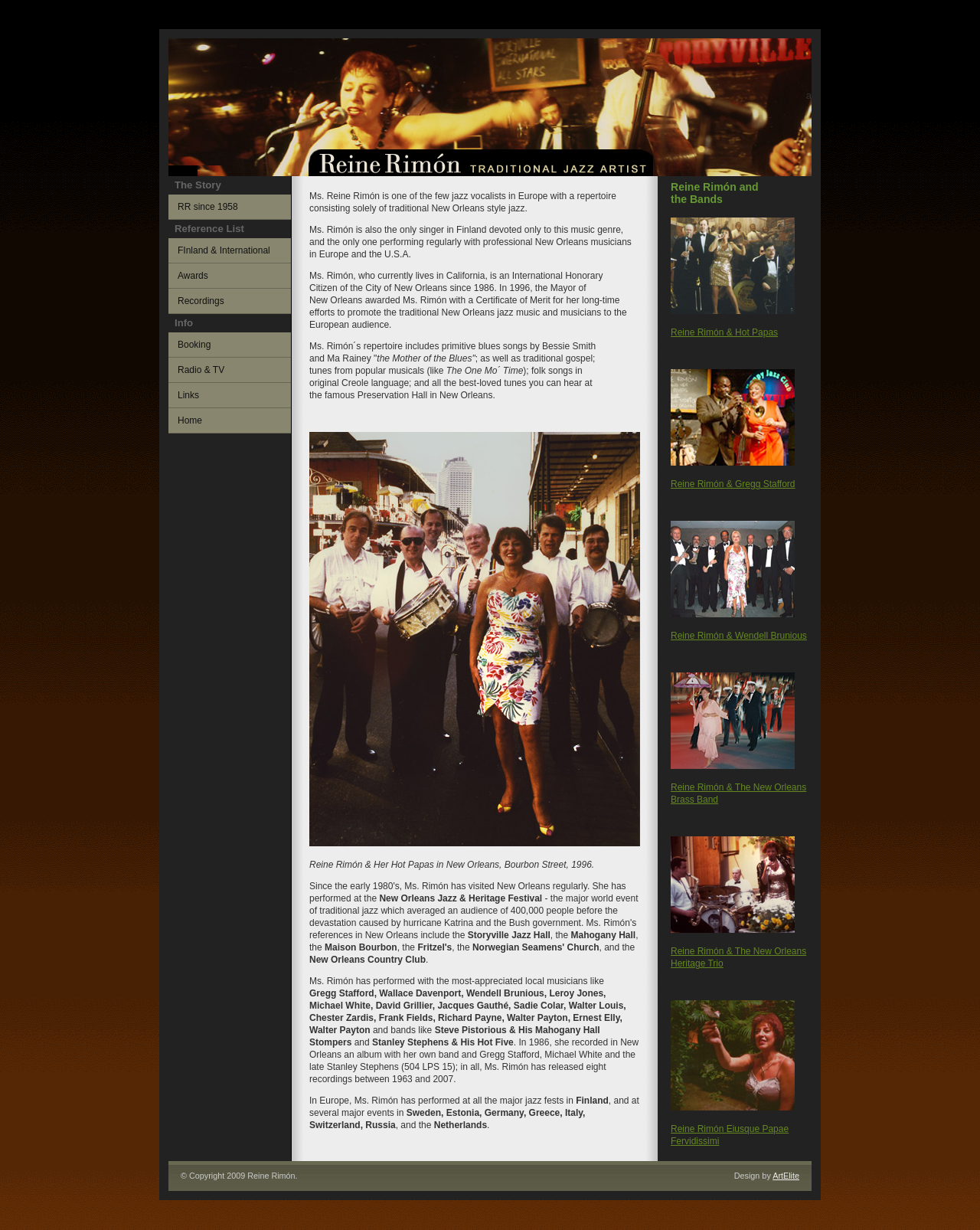Please identify the bounding box coordinates of the clickable area that will allow you to execute the instruction: "View The Story".

[0.172, 0.143, 0.297, 0.158]